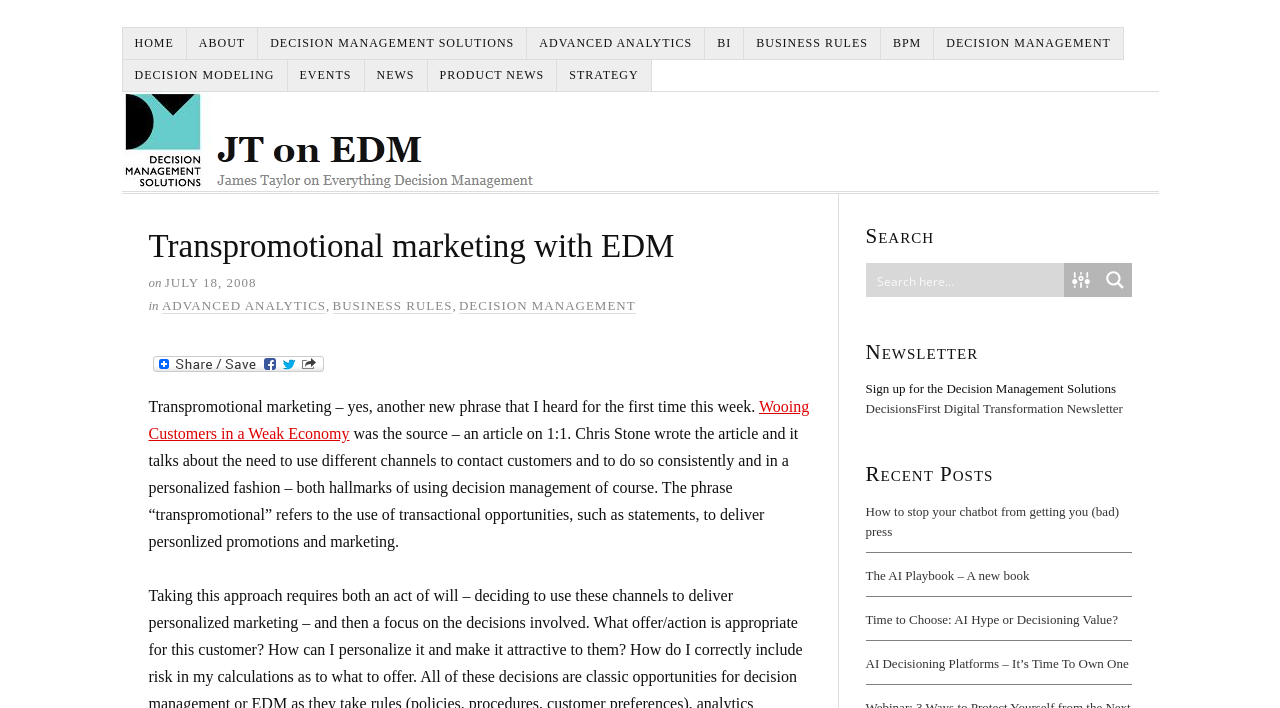What is the name of the article that Chris Stone wrote?
Using the image provided, answer with just one word or phrase.

Wooing Customers in a Weak Economy